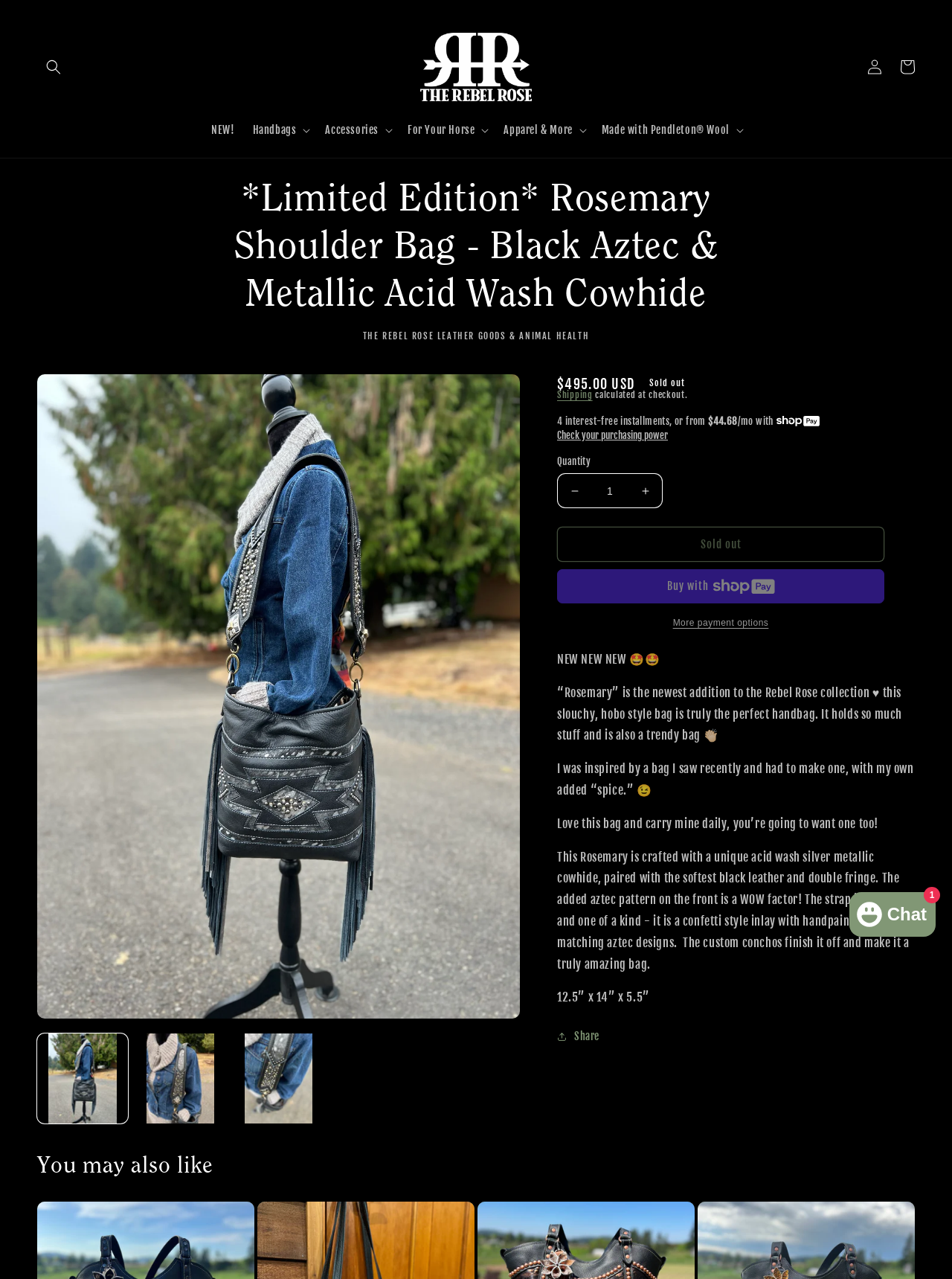From the webpage screenshot, predict the bounding box coordinates (top-left x, top-left y, bottom-right x, bottom-right y) for the UI element described here: Made with Pendleton® Wool

[0.623, 0.089, 0.787, 0.114]